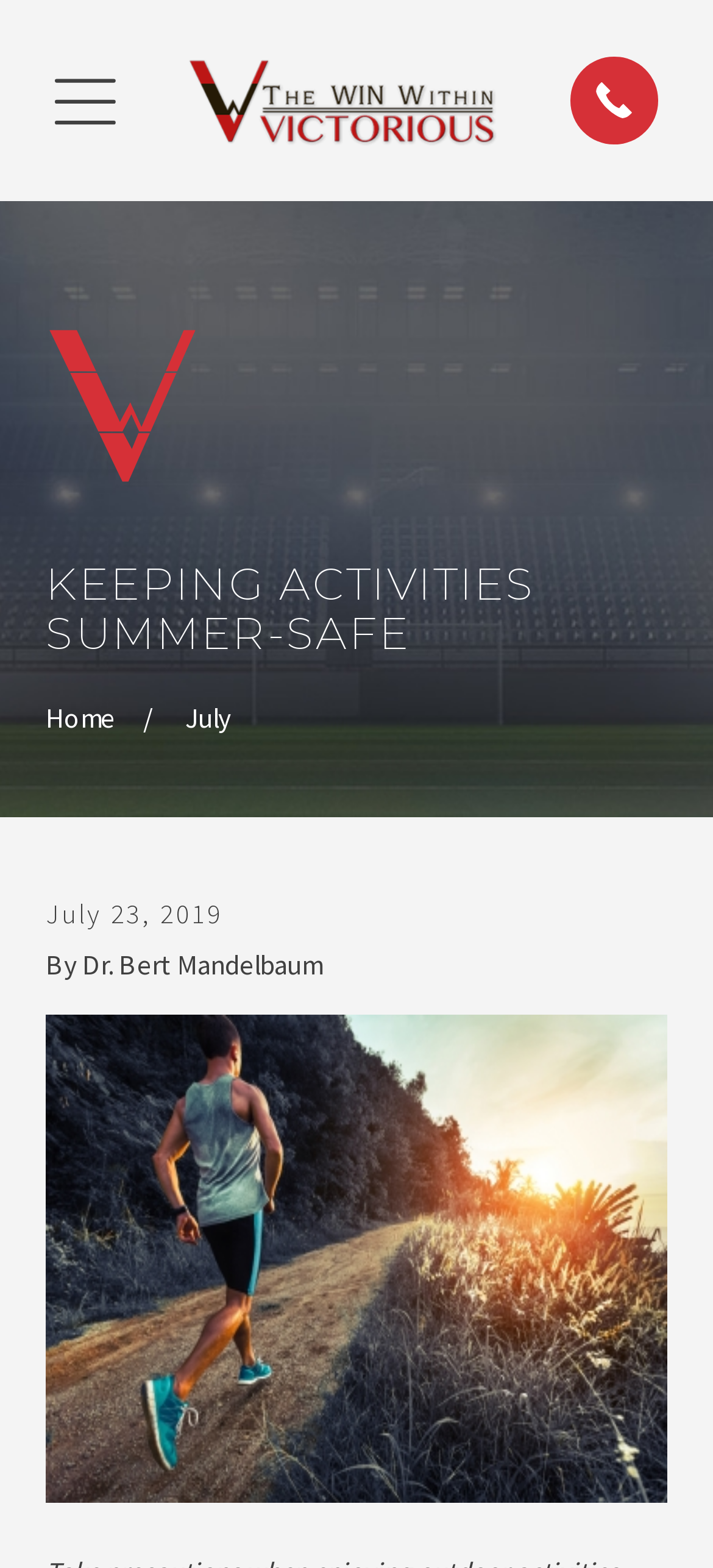Use the details in the image to answer the question thoroughly: 
How many links are in the main menu?

I counted the number of link elements under the generic element 'Main Menu' and found three links: 'Home', an empty link, and 'Go Home'.